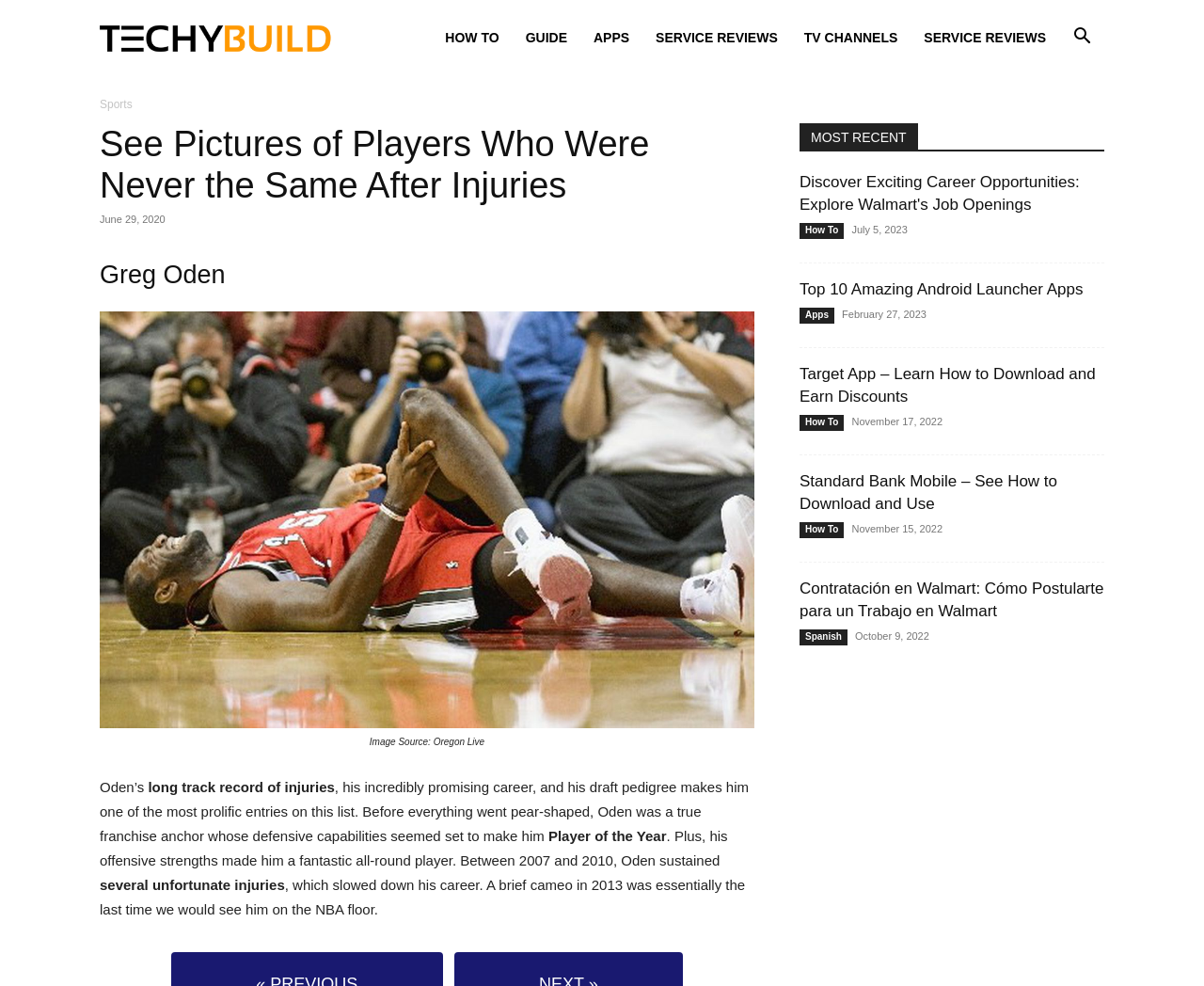What is the source of the image of Greg Oden?
Provide a detailed and well-explained answer to the question.

The image of Greg Oden has a caption 'Image Source: Oregon Live', which indicates that the image is from Oregon Live.